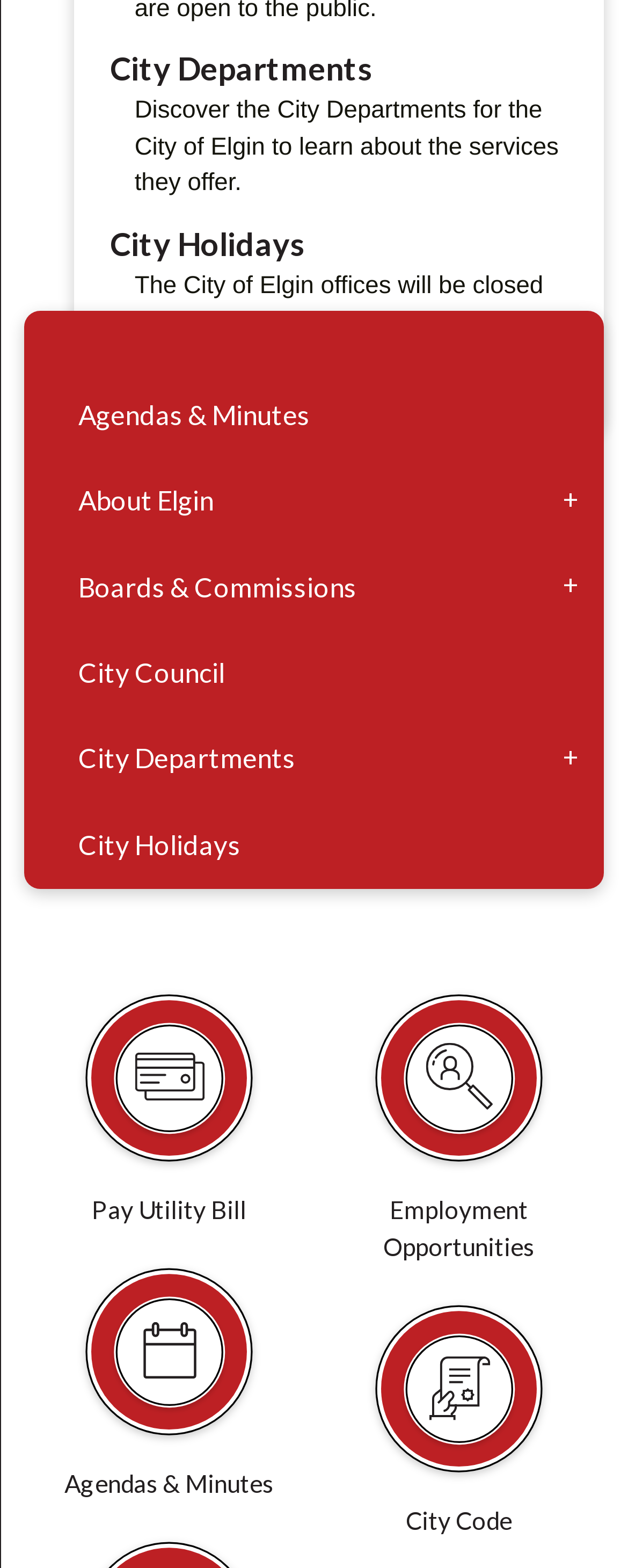Determine the bounding box coordinates for the area you should click to complete the following instruction: "View City Holidays".

[0.175, 0.143, 0.486, 0.168]